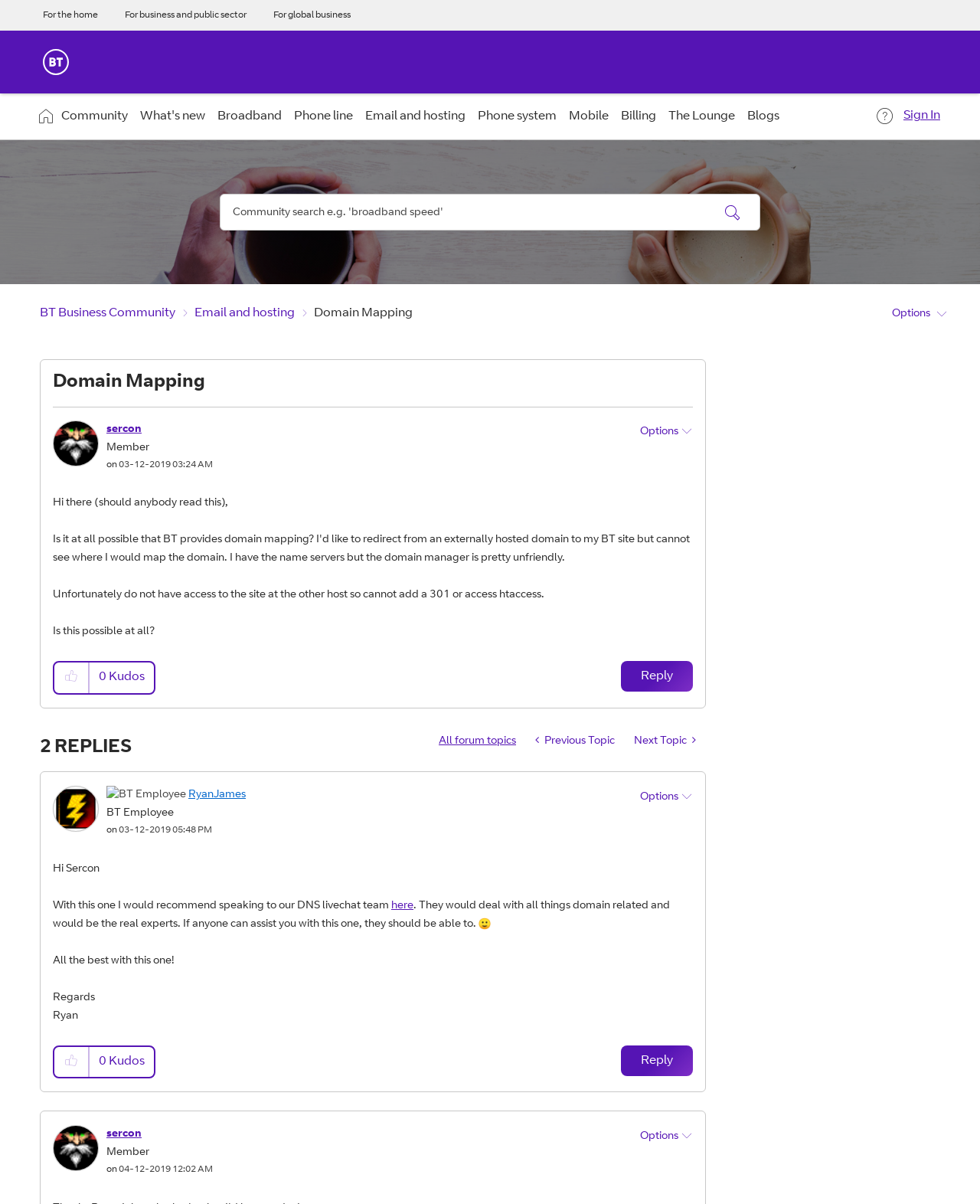Please specify the bounding box coordinates of the clickable section necessary to execute the following command: "Reply to Domain Mapping post".

[0.634, 0.549, 0.707, 0.575]